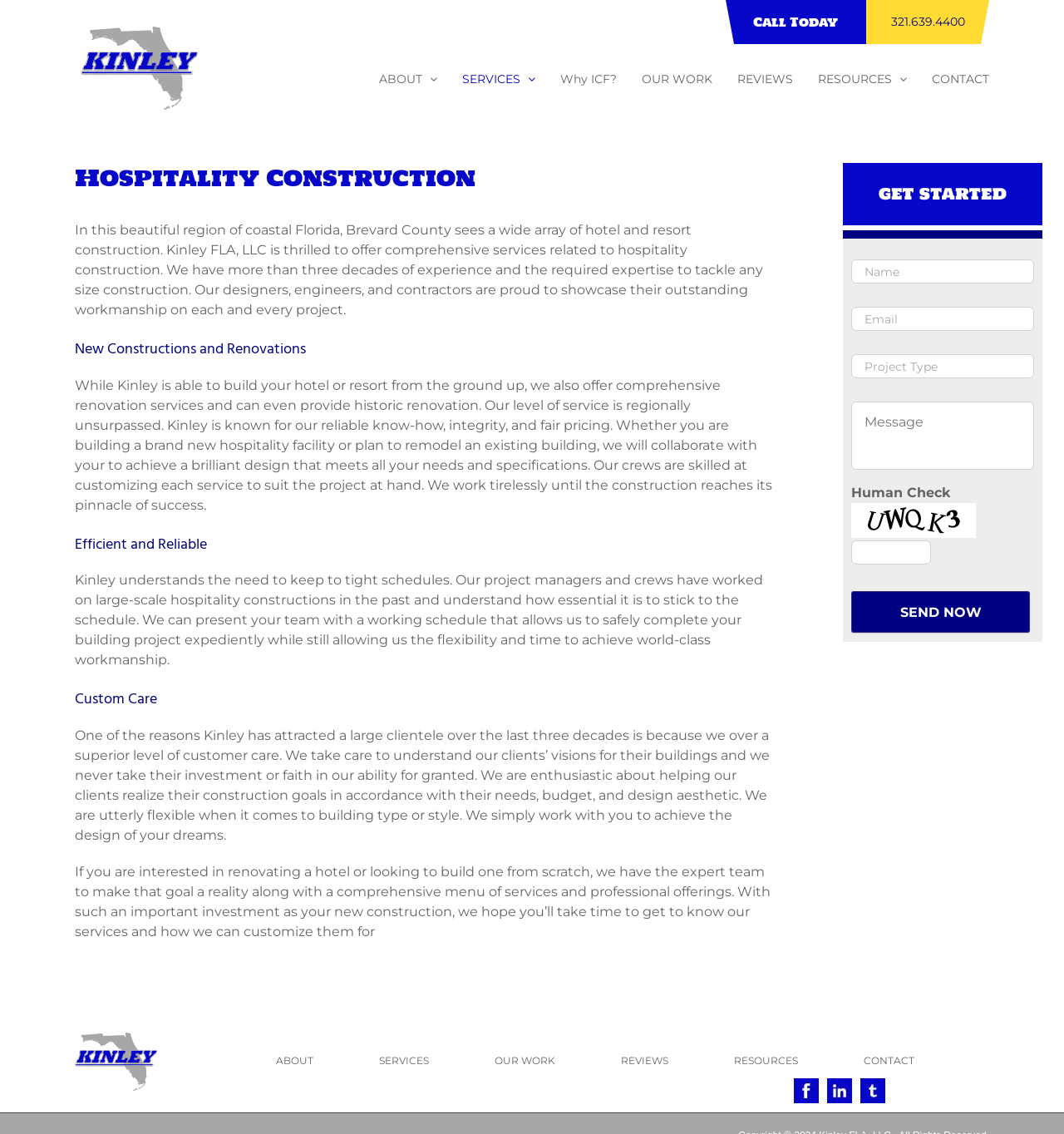What services does Kinley FLA, LLC offer?
Please answer the question with a detailed response using the information from the screenshot.

According to the webpage, Kinley FLA, LLC offers comprehensive services related to hospitality construction, including new constructions and renovations.